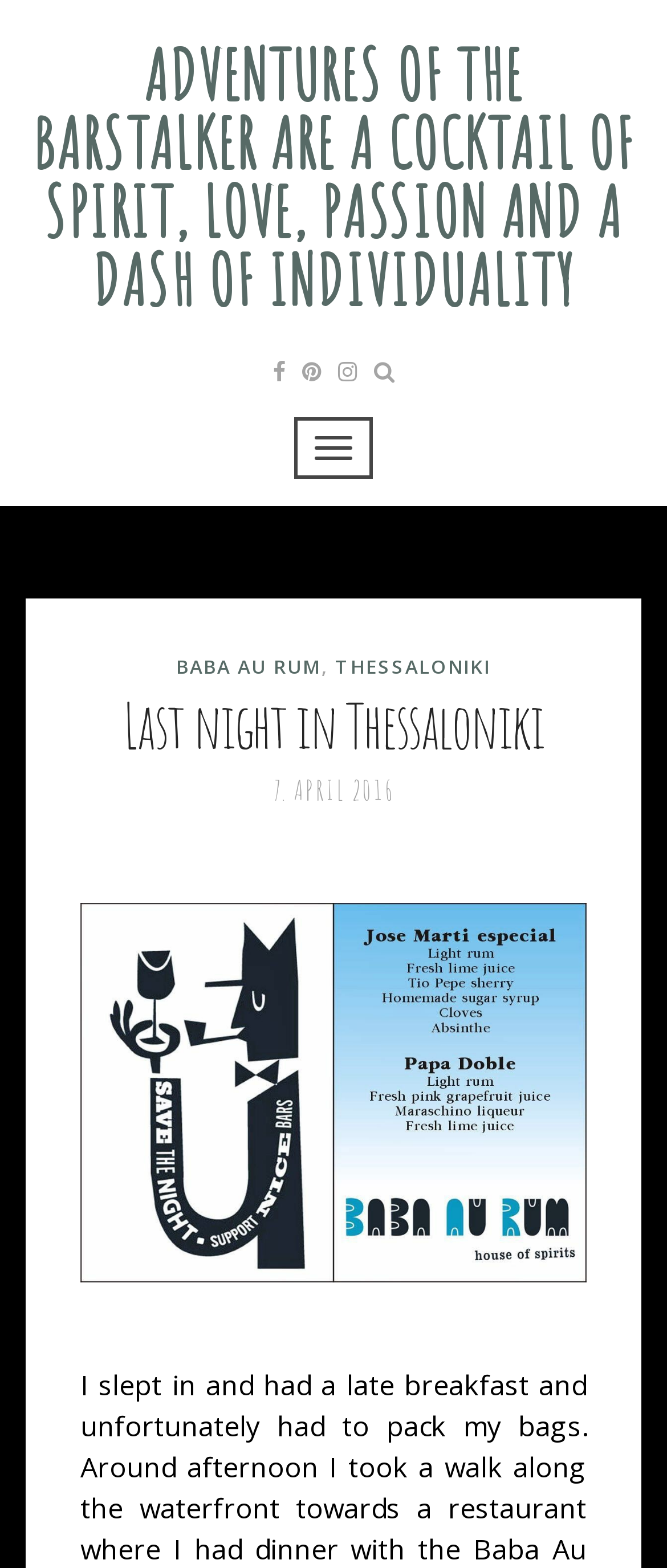For the given element description Baba Au Rum, determine the bounding box coordinates of the UI element. The coordinates should follow the format (top-left x, top-left y, bottom-right x, bottom-right y) and be within the range of 0 to 1.

[0.264, 0.416, 0.482, 0.433]